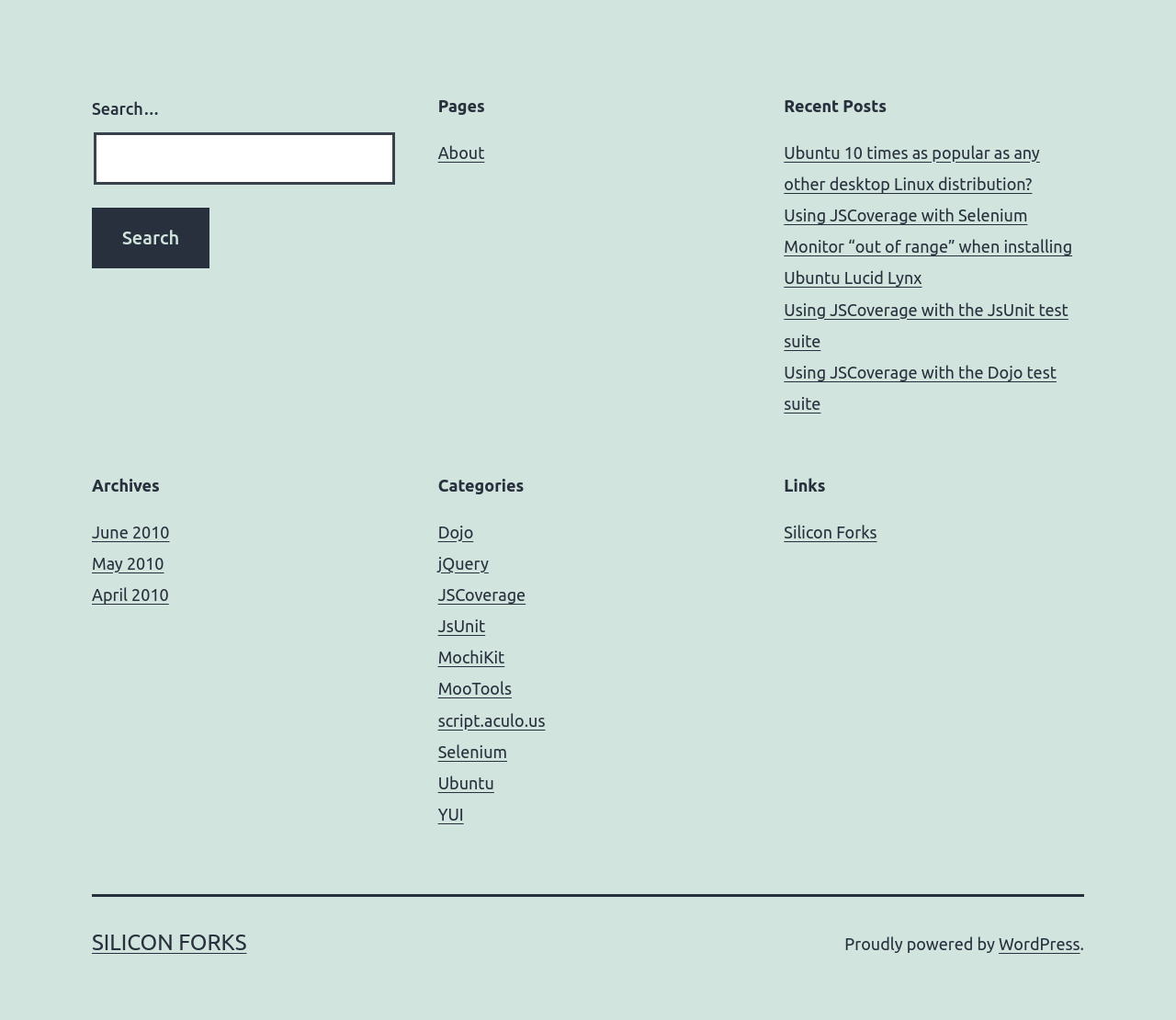Please find the bounding box coordinates of the element that needs to be clicked to perform the following instruction: "Go to the About page". The bounding box coordinates should be four float numbers between 0 and 1, represented as [left, top, right, bottom].

[0.372, 0.14, 0.412, 0.158]